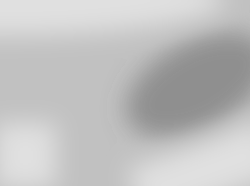What information is likely provided in the accompanying specifications?
Please provide a comprehensive answer based on the information in the image.

The accompanying specifications likely provide details on the dimensions, material, and installation guidance of the 150 Halfline Gutter, ensuring users can select the right components for their roofing needs and install them correctly.